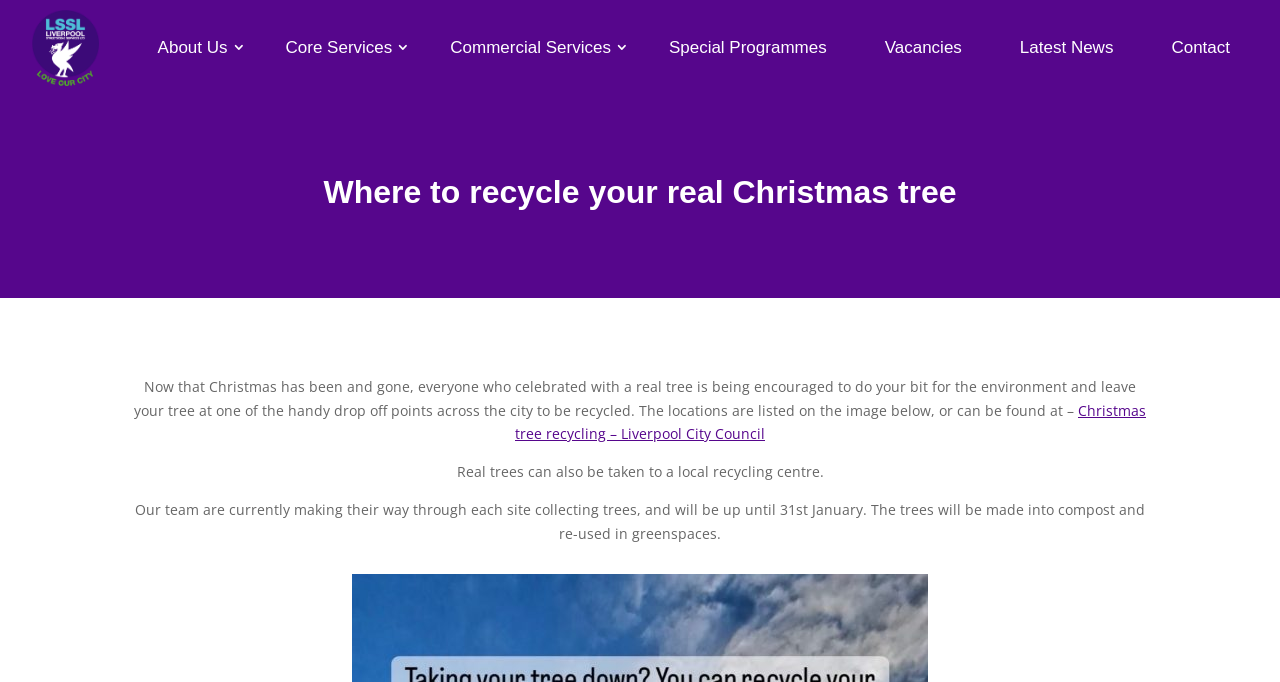Determine the webpage's heading and output its text content.

Where to recycle your real Christmas tree